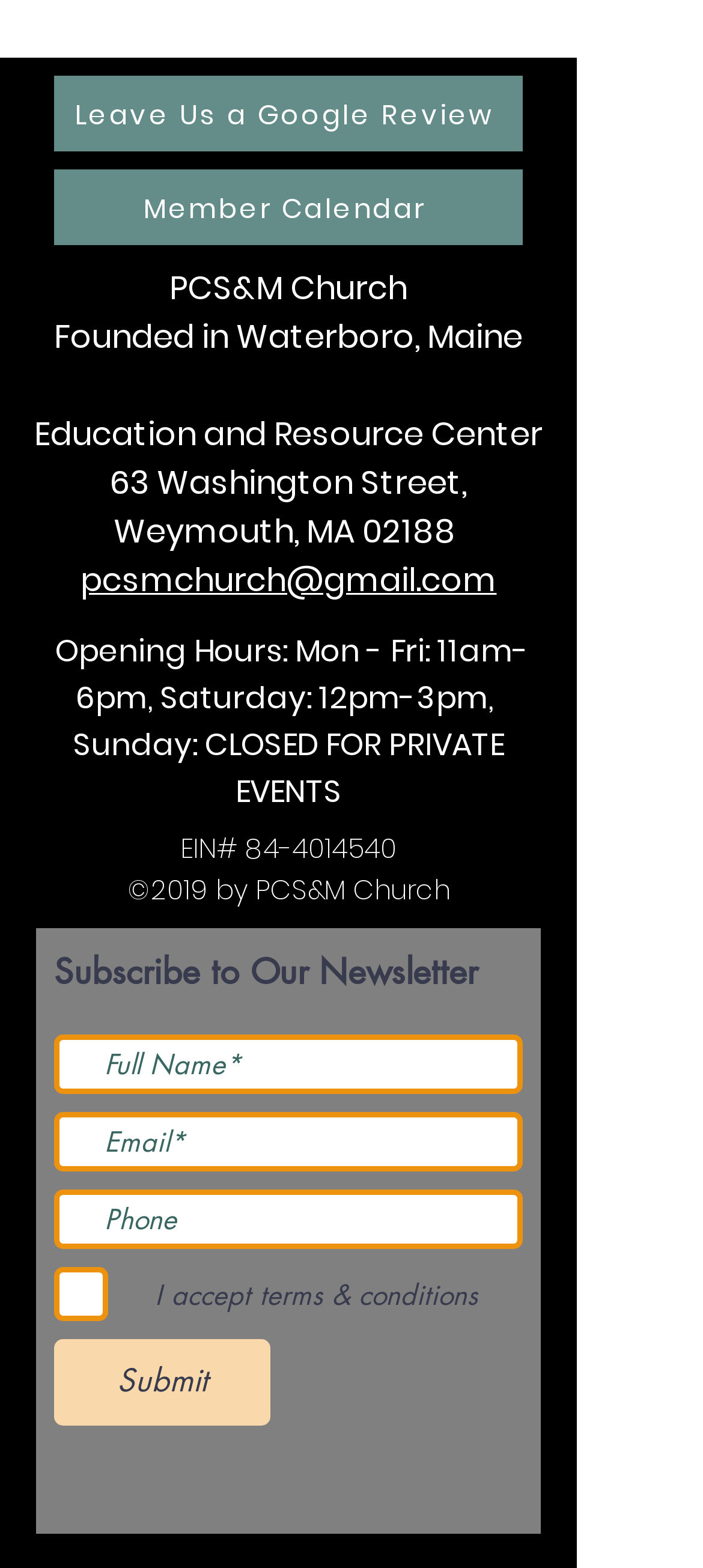Determine the bounding box coordinates of the clickable region to carry out the instruction: "Click the 'Member Calendar' link".

[0.077, 0.108, 0.744, 0.157]